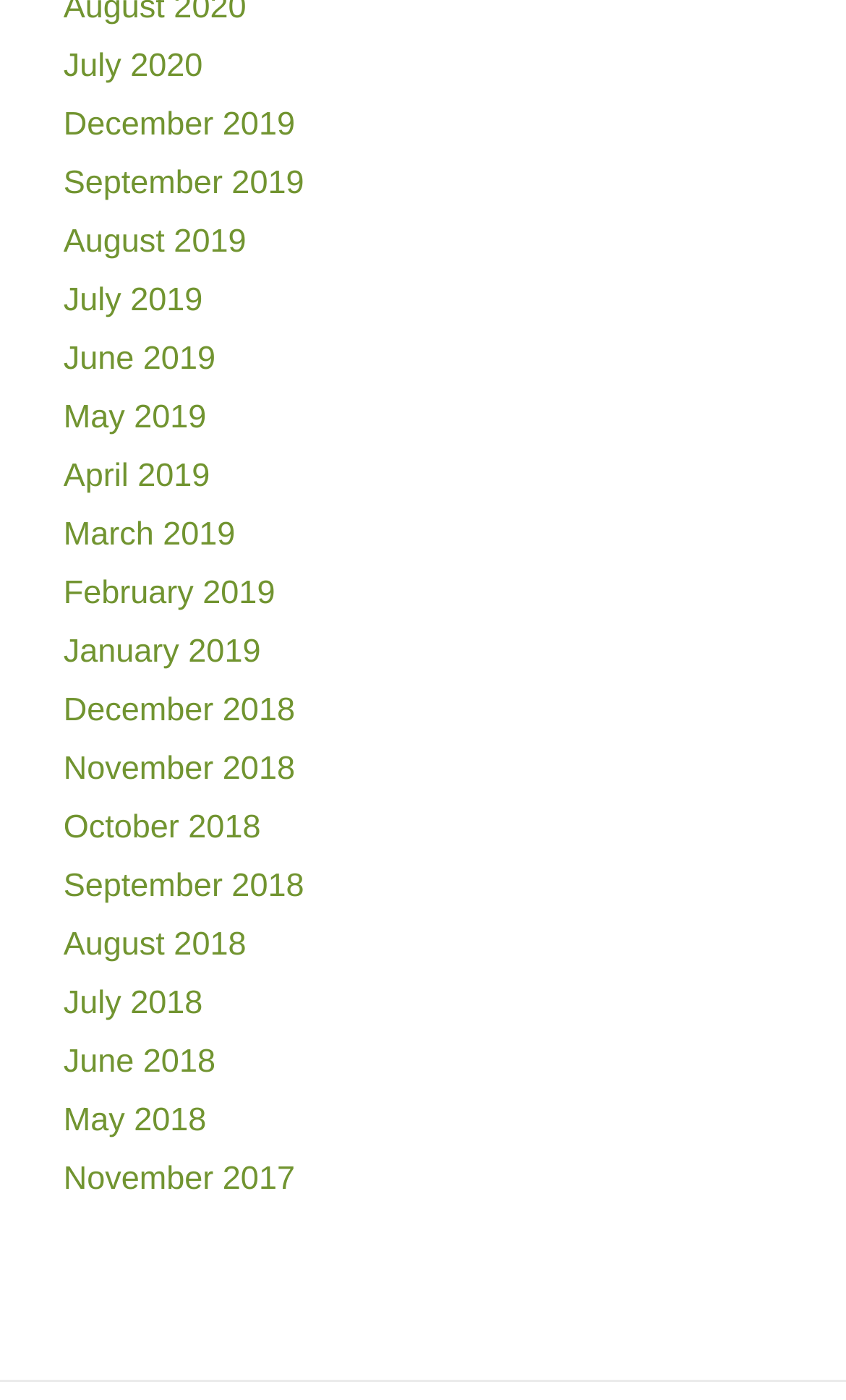Find the bounding box coordinates for the area that must be clicked to perform this action: "access August 2019".

[0.075, 0.16, 0.291, 0.186]